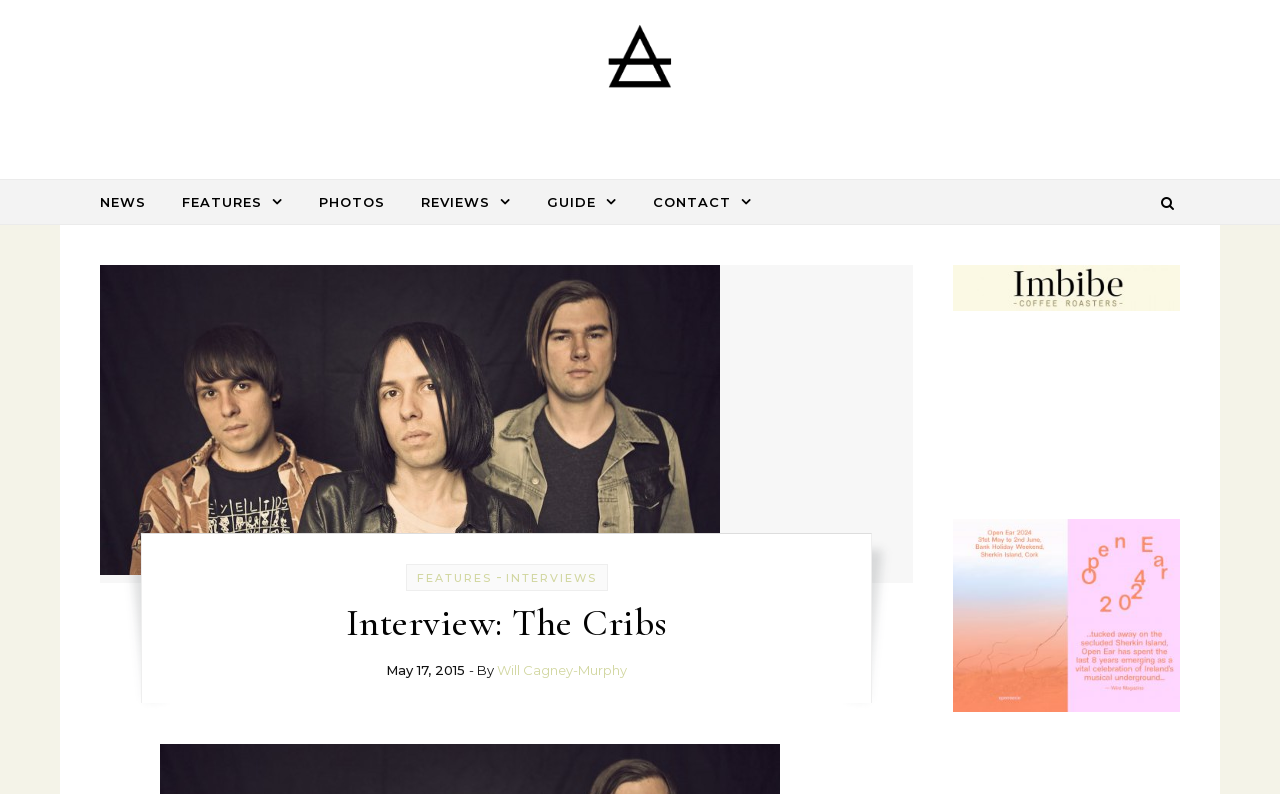How many main navigation links are there?
Answer with a single word or phrase, using the screenshot for reference.

6